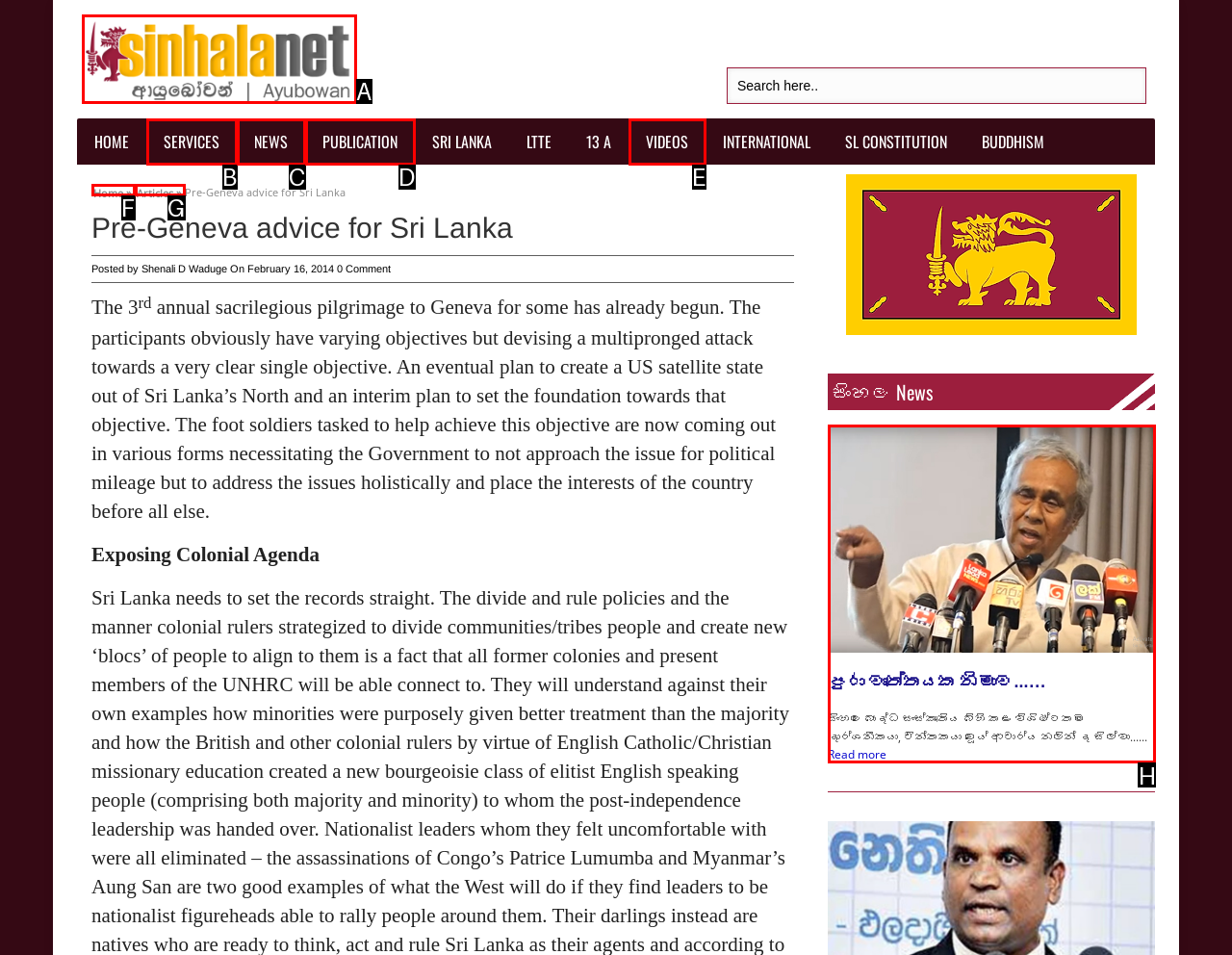Provide the letter of the HTML element that you need to click on to perform the task: Read more about 'පුරා වෘත්තයක නිමාව...…'.
Answer with the letter corresponding to the correct option.

H